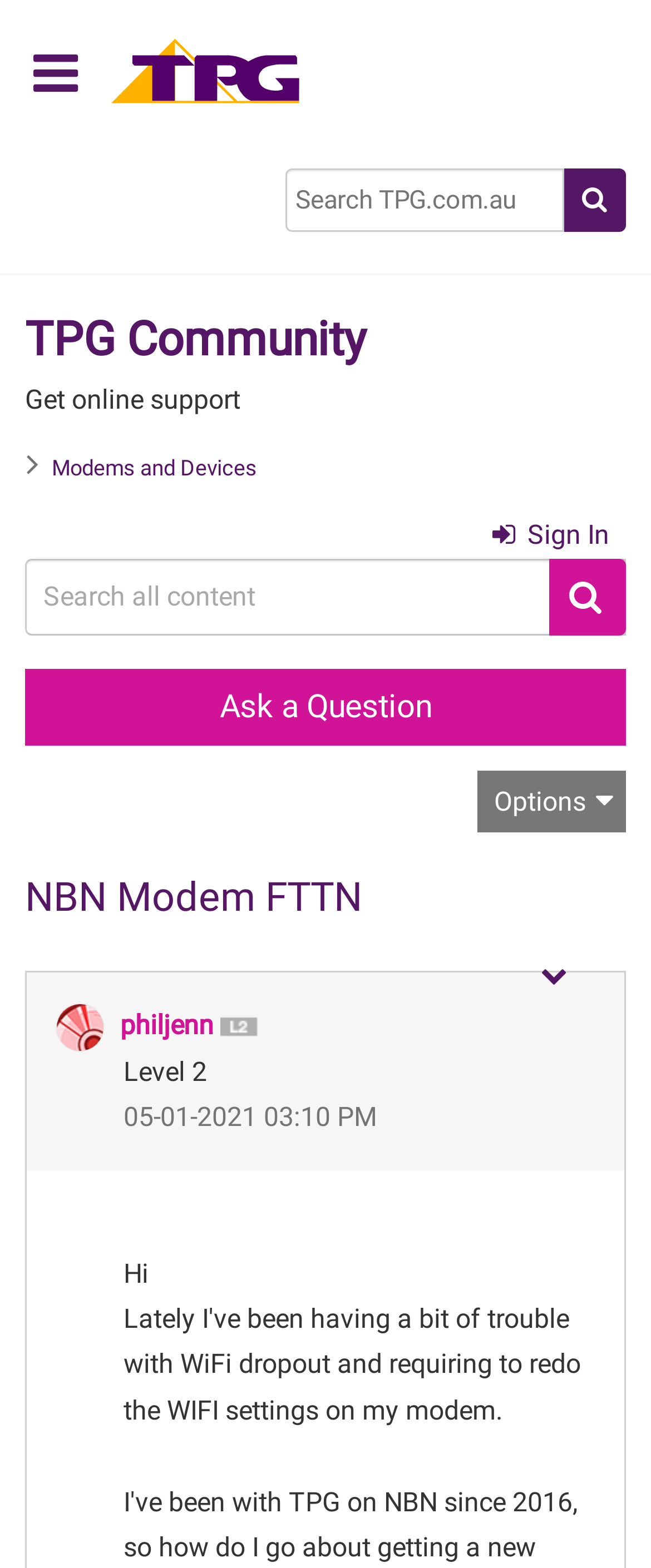Show the bounding box coordinates of the element that should be clicked to complete the task: "Go to home page".

[0.162, 0.041, 0.469, 0.061]